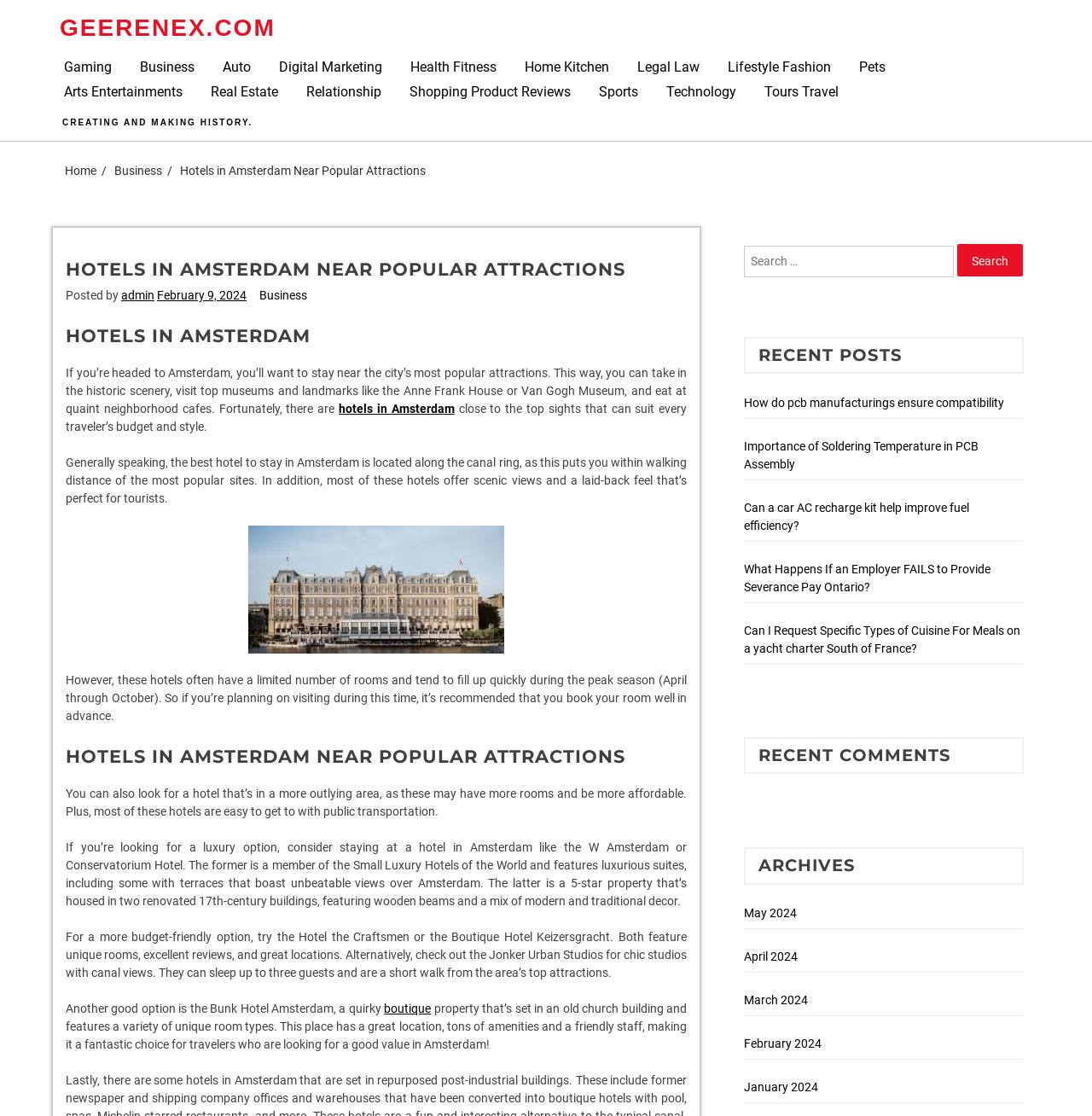Find the bounding box coordinates of the clickable area that will achieve the following instruction: "Click on the 'Hotels in Amsterdam Near Popular Attractions' link".

[0.16, 0.147, 0.394, 0.159]